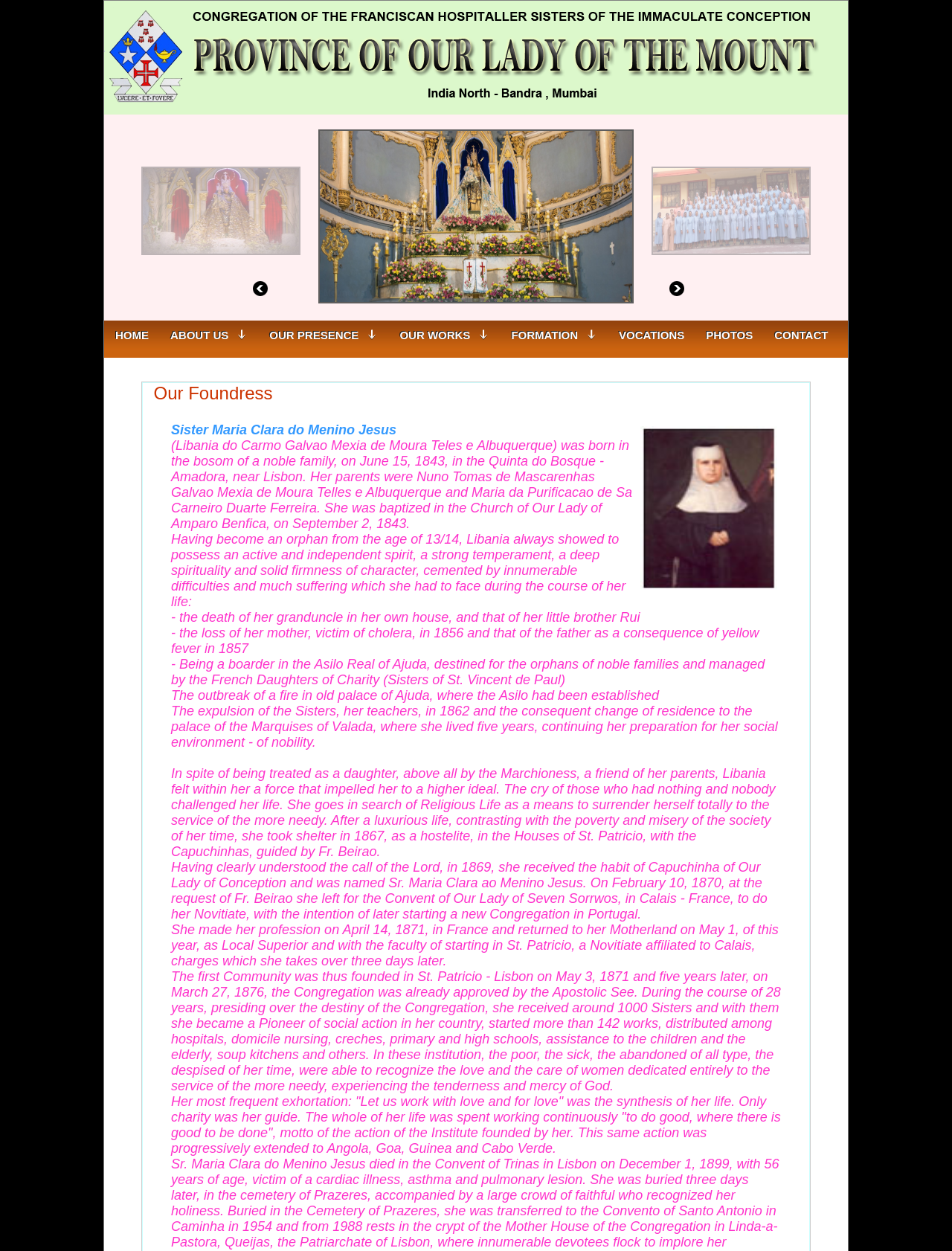Could you indicate the bounding box coordinates of the region to click in order to complete this instruction: "View the image of confhic-bandra-logo".

[0.109, 0.006, 0.198, 0.085]